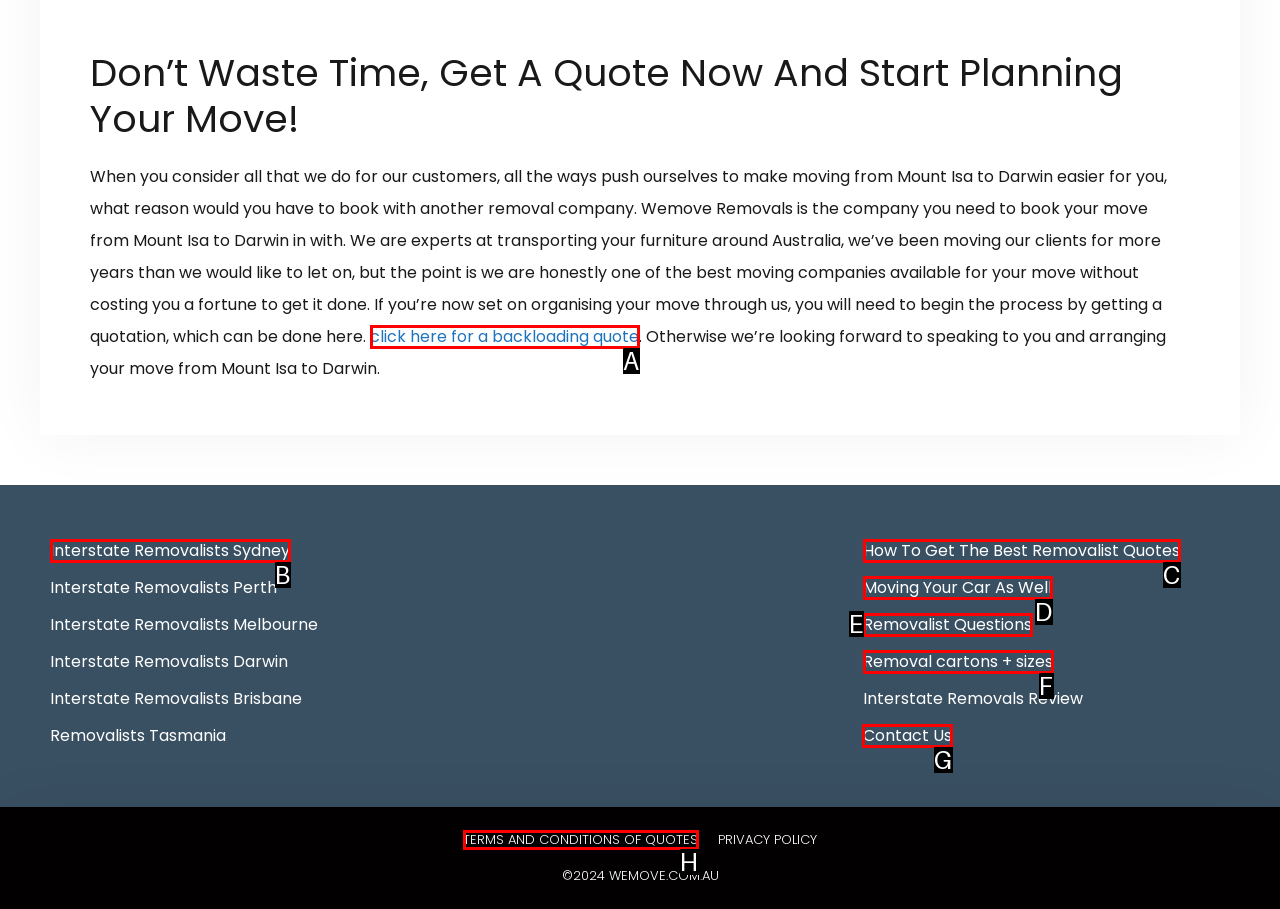Which UI element should you click on to achieve the following task: Contact Us? Provide the letter of the correct option.

G